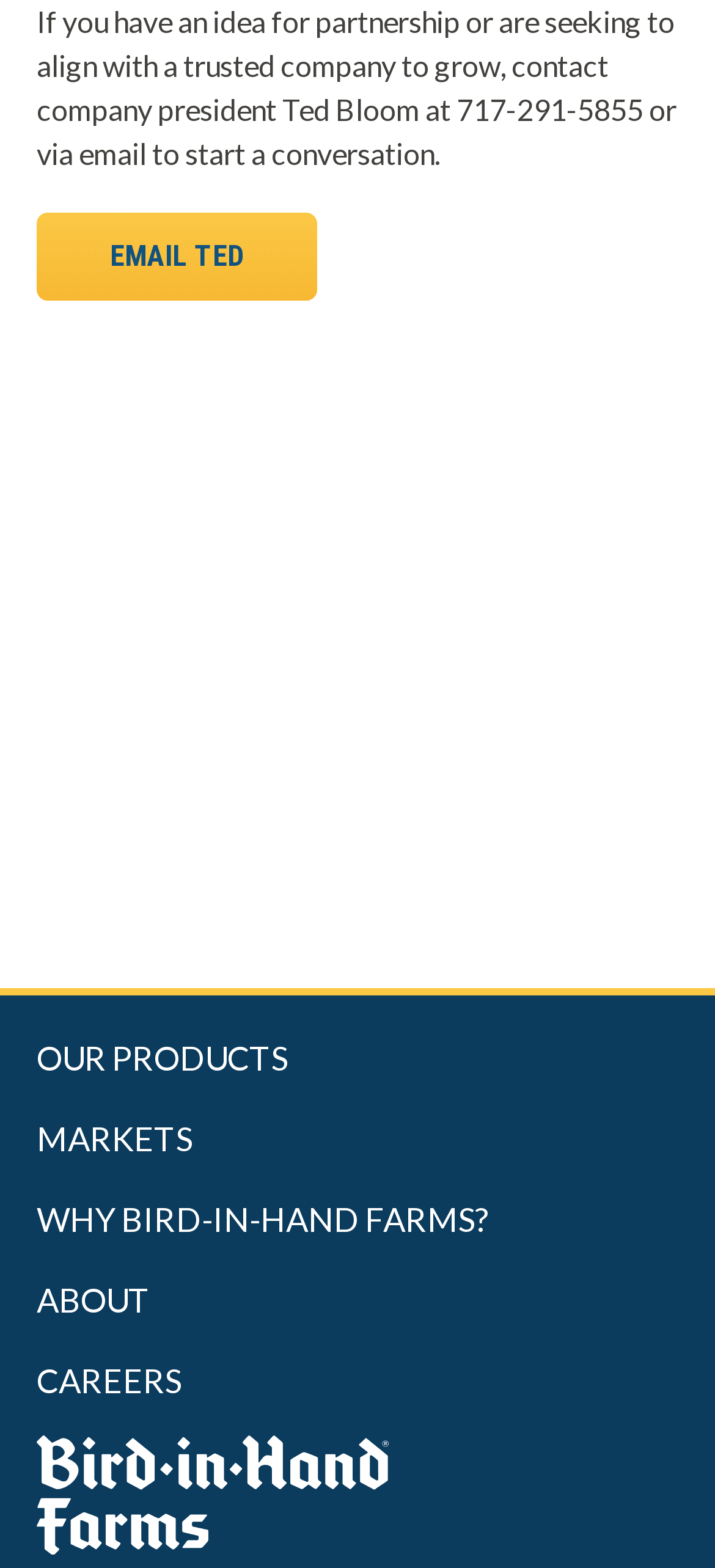Given the description of a UI element: "Why Bird-in-Hand Farms?", identify the bounding box coordinates of the matching element in the webpage screenshot.

[0.051, 0.764, 0.685, 0.79]